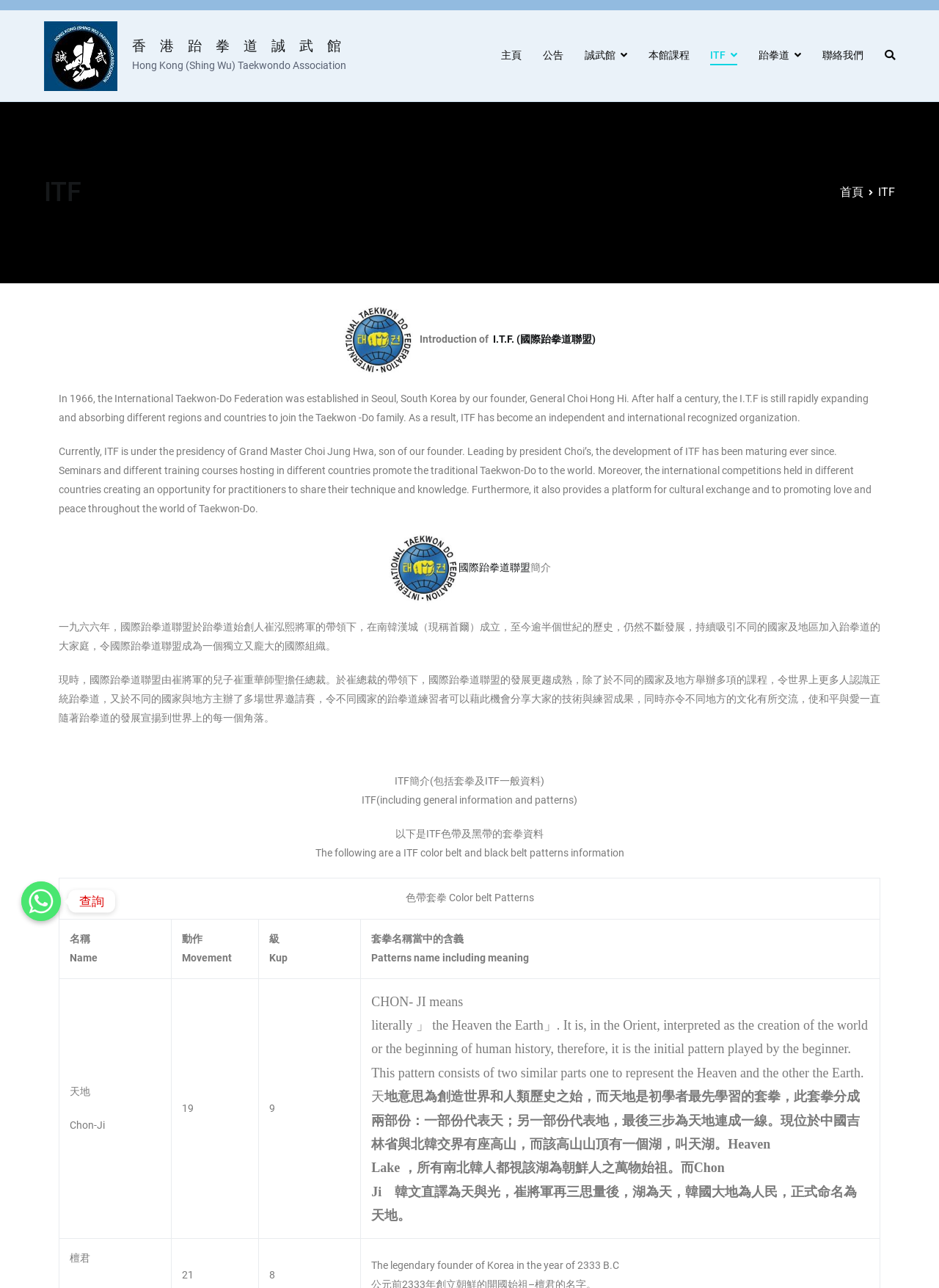What is the name of the Taekwondo organization?
Use the information from the image to give a detailed answer to the question.

The name of the Taekwondo organization can be found in the heading 'ITF' and also in the text 'International Taekwon-Do Federation' which is the full form of ITF.